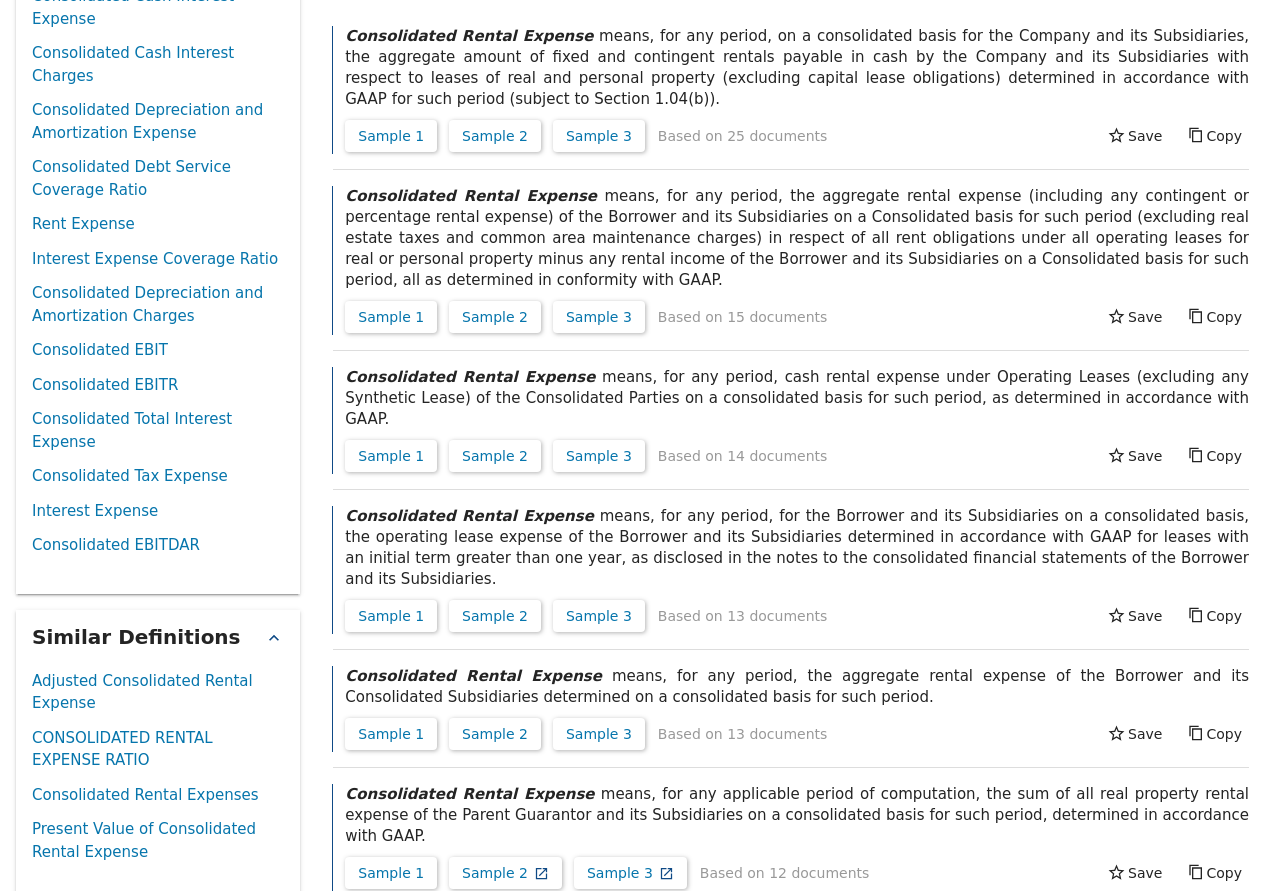Please identify the bounding box coordinates of the element that needs to be clicked to execute the following command: "Copy the content". Provide the bounding box using four float numbers between 0 and 1, formatted as [left, top, right, bottom].

[0.923, 0.135, 0.976, 0.171]